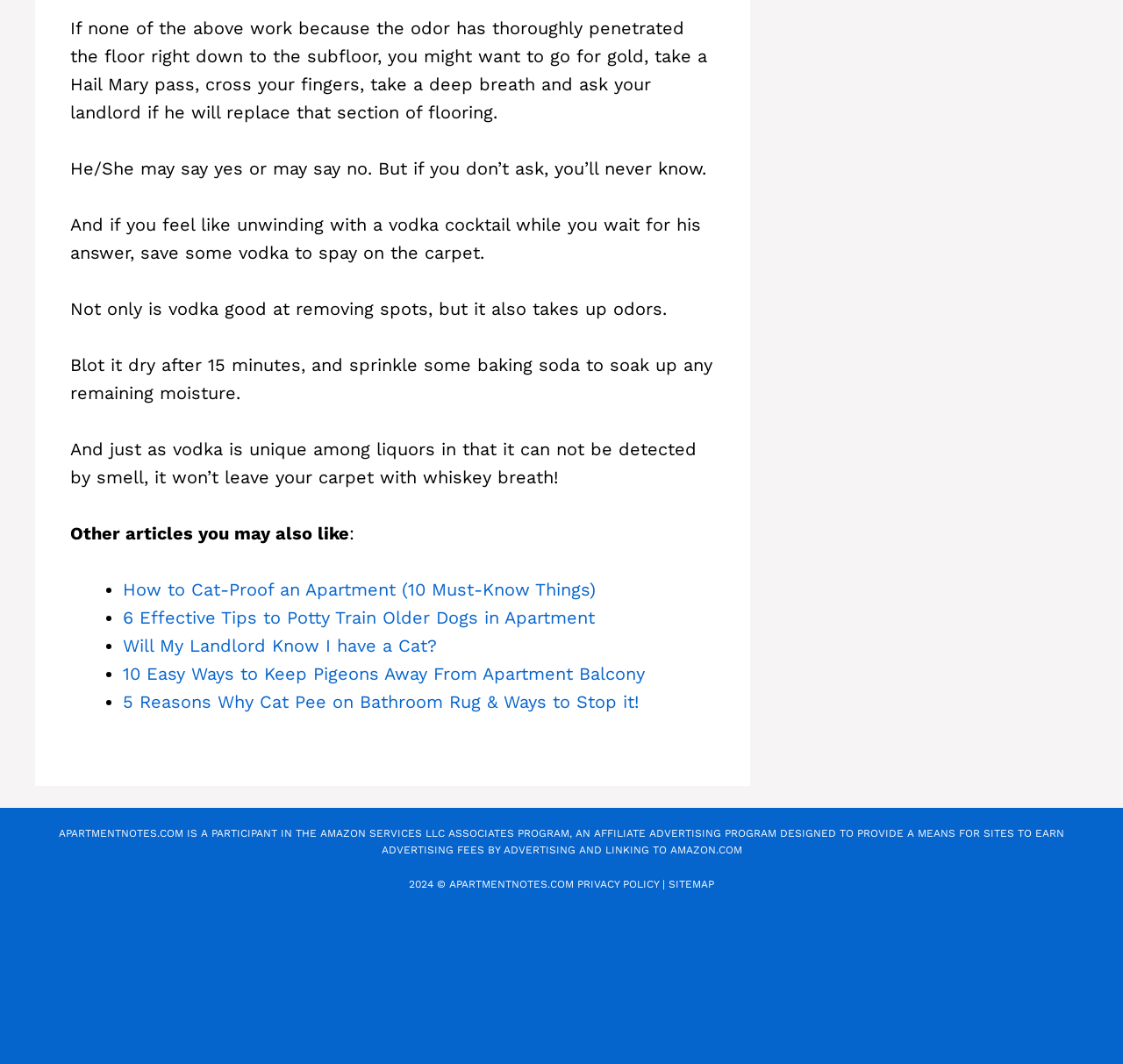Identify the bounding box coordinates of the clickable section necessary to follow the following instruction: "Click on 'Will My Landlord Know I have a Cat?'". The coordinates should be presented as four float numbers from 0 to 1, i.e., [left, top, right, bottom].

[0.109, 0.597, 0.389, 0.617]